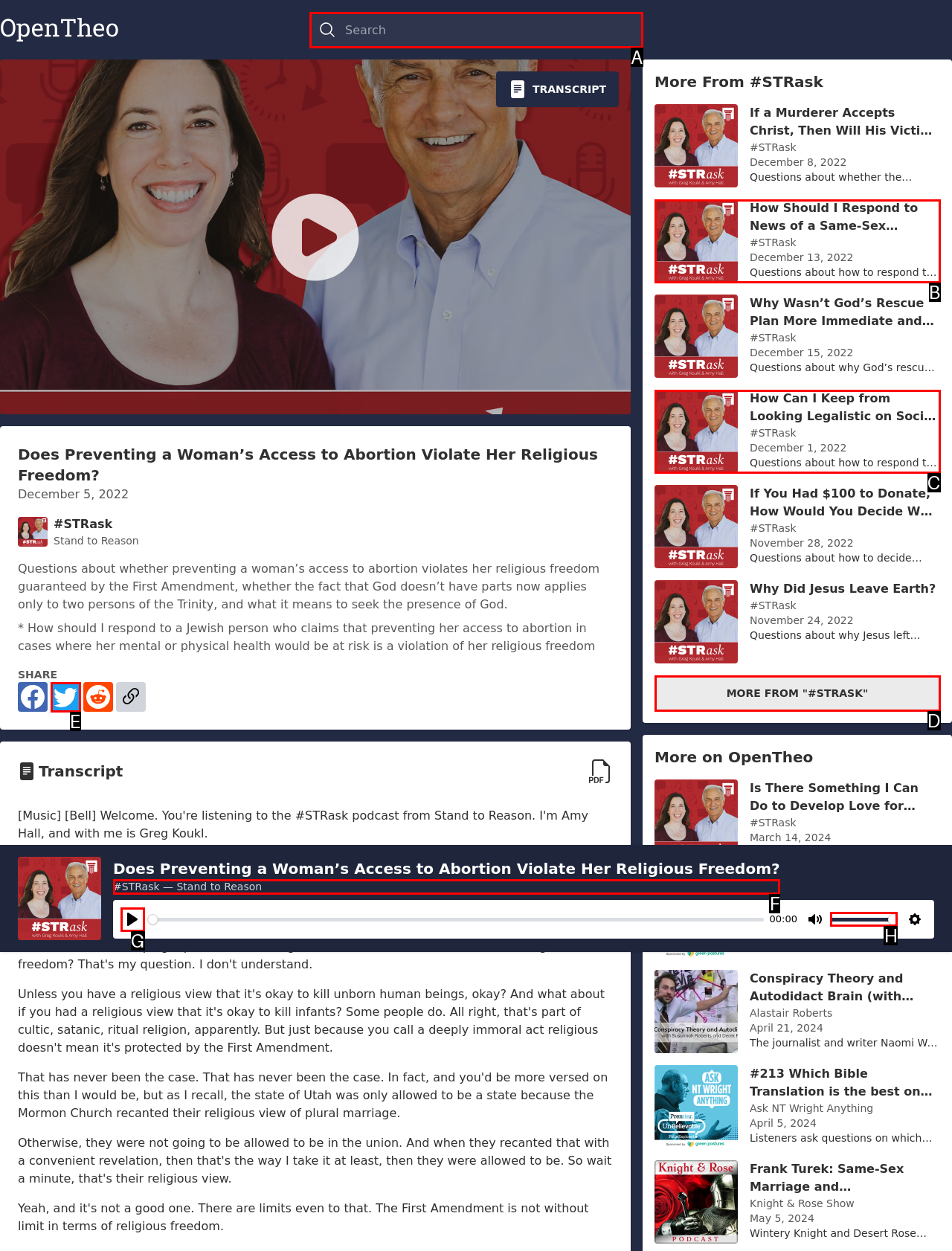Select the option that corresponds to the description: #STRask — Stand to Reason
Respond with the letter of the matching choice from the options provided.

F